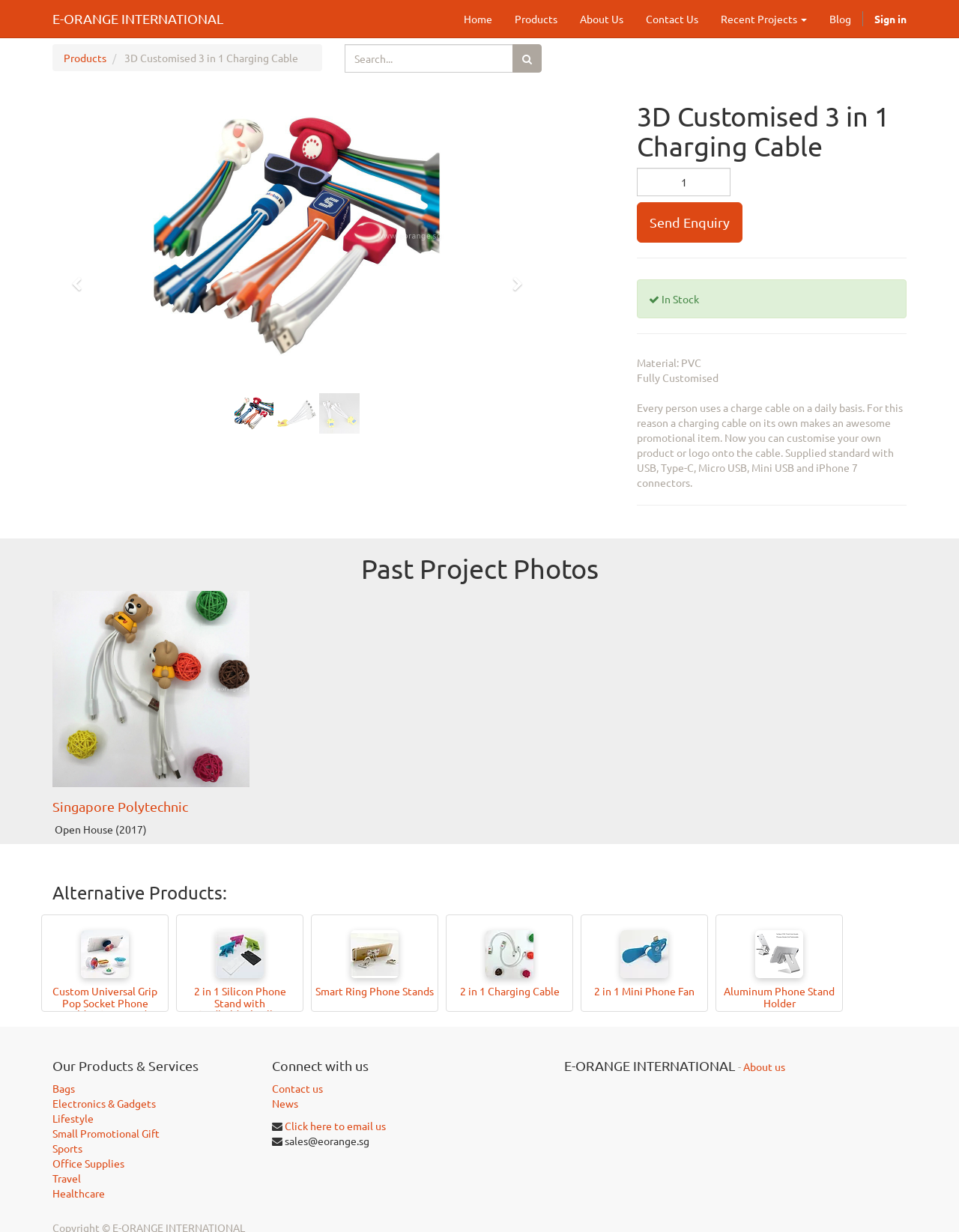Identify the bounding box coordinates of the section to be clicked to complete the task described by the following instruction: "View past project photos". The coordinates should be four float numbers between 0 and 1, formatted as [left, top, right, bottom].

[0.055, 0.479, 0.26, 0.639]